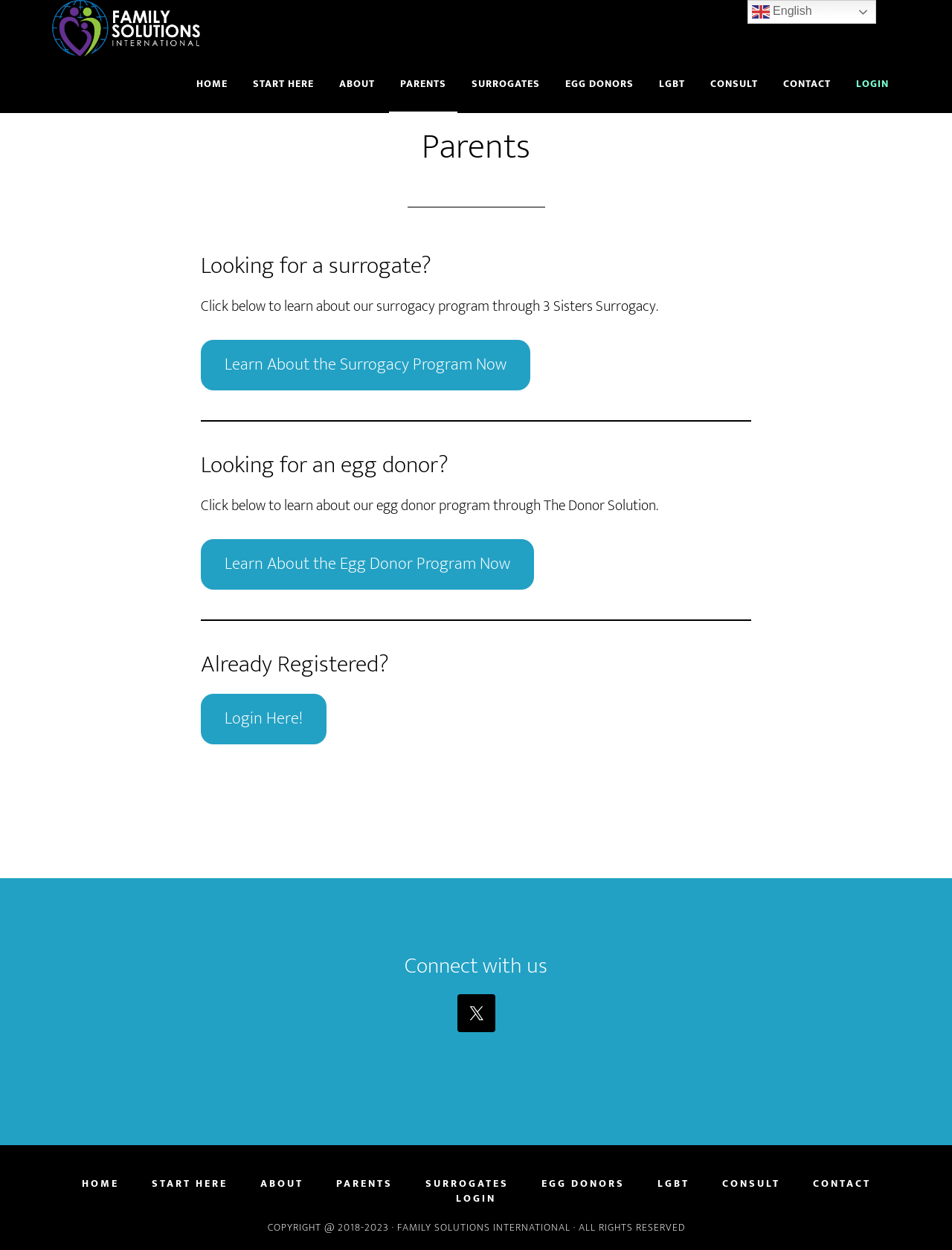Pinpoint the bounding box coordinates for the area that should be clicked to perform the following instruction: "Learn about the egg donor program".

[0.211, 0.431, 0.561, 0.472]